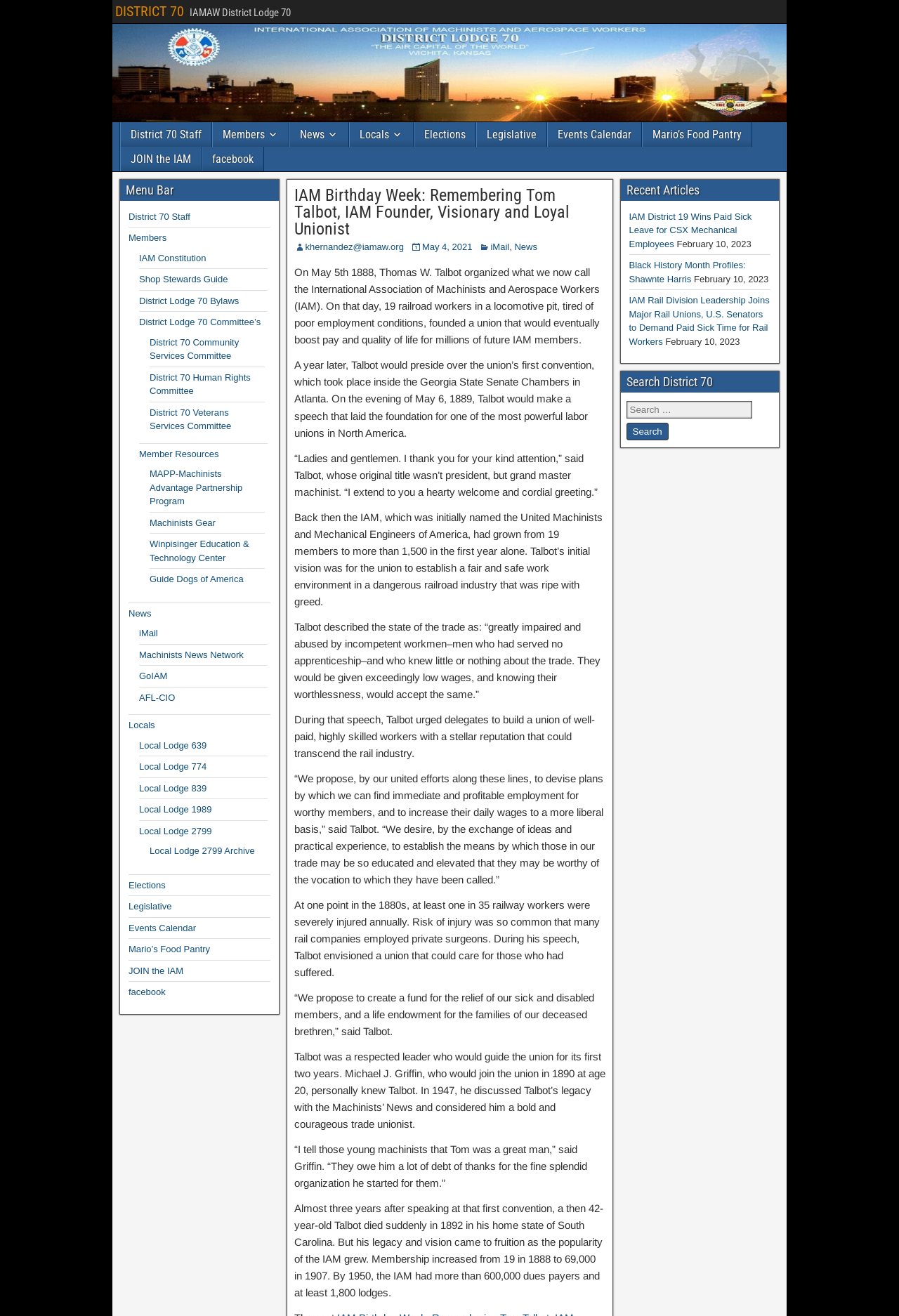Please provide a detailed answer to the question below by examining the image:
How many members did the IAM union have in 1907?

According to the webpage, the IAM union had 69,000 members in 1907. This is mentioned in the context of the union's growth, which started with 19 members in 1888.